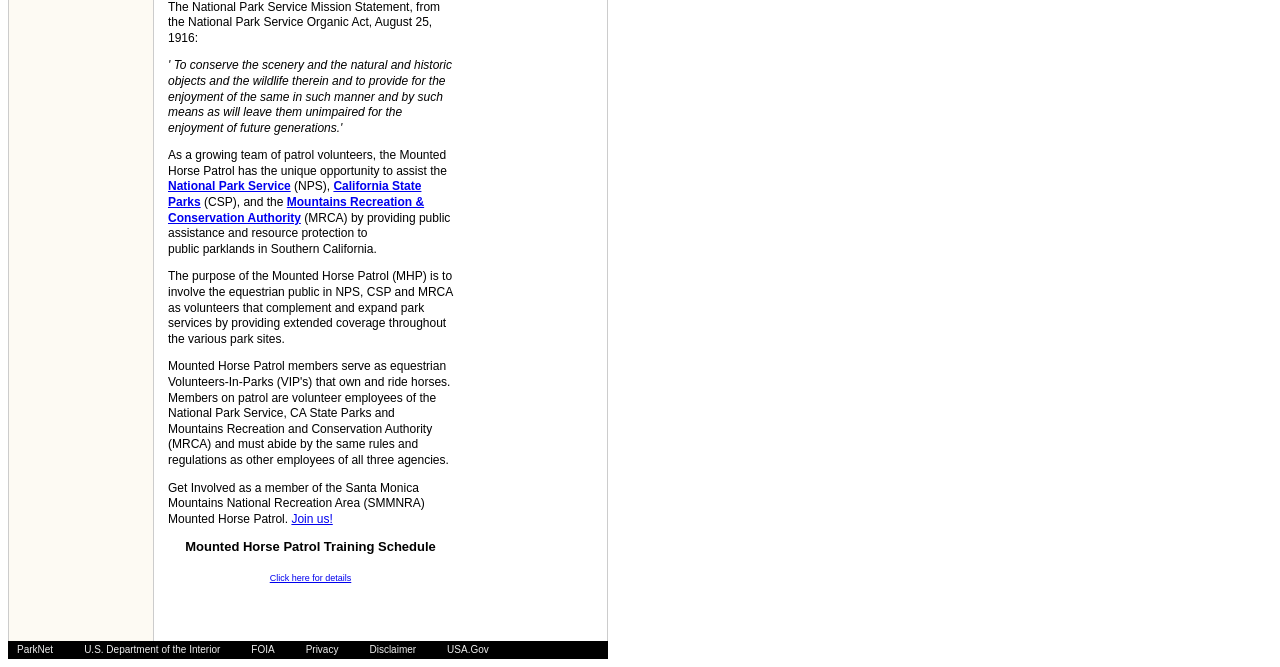Return the bounding box coordinates of the UI element that corresponds to this description: "name="submit" value="Post Comment"". The coordinates must be given as four float numbers in the range of 0 and 1, [left, top, right, bottom].

None